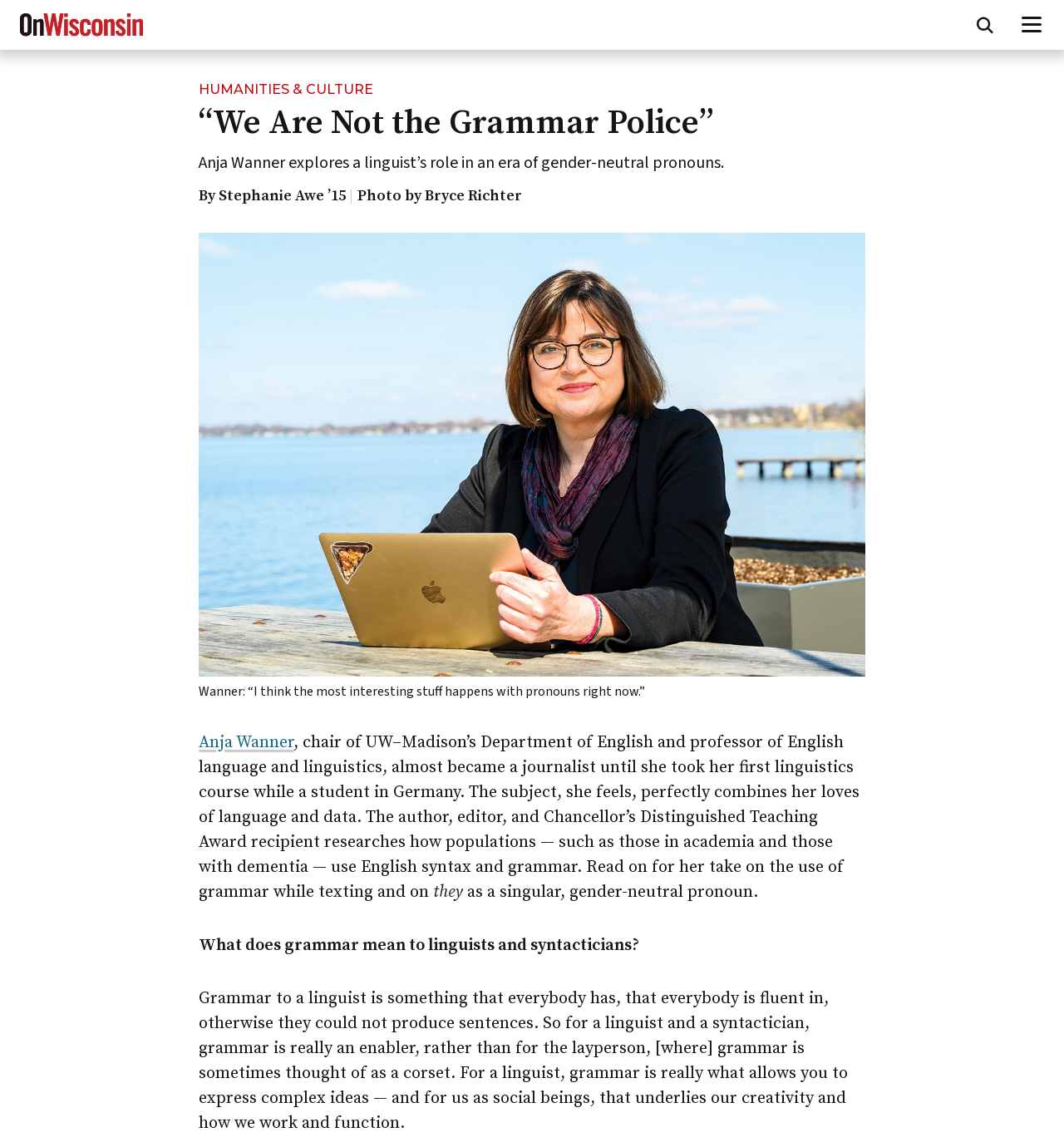Refer to the screenshot and give an in-depth answer to this question: What is the name of the person in the photo?

I found the answer by looking at the image description 'Anja Wanner' which is associated with the image element. This image is likely a photo of the person being described in the article.